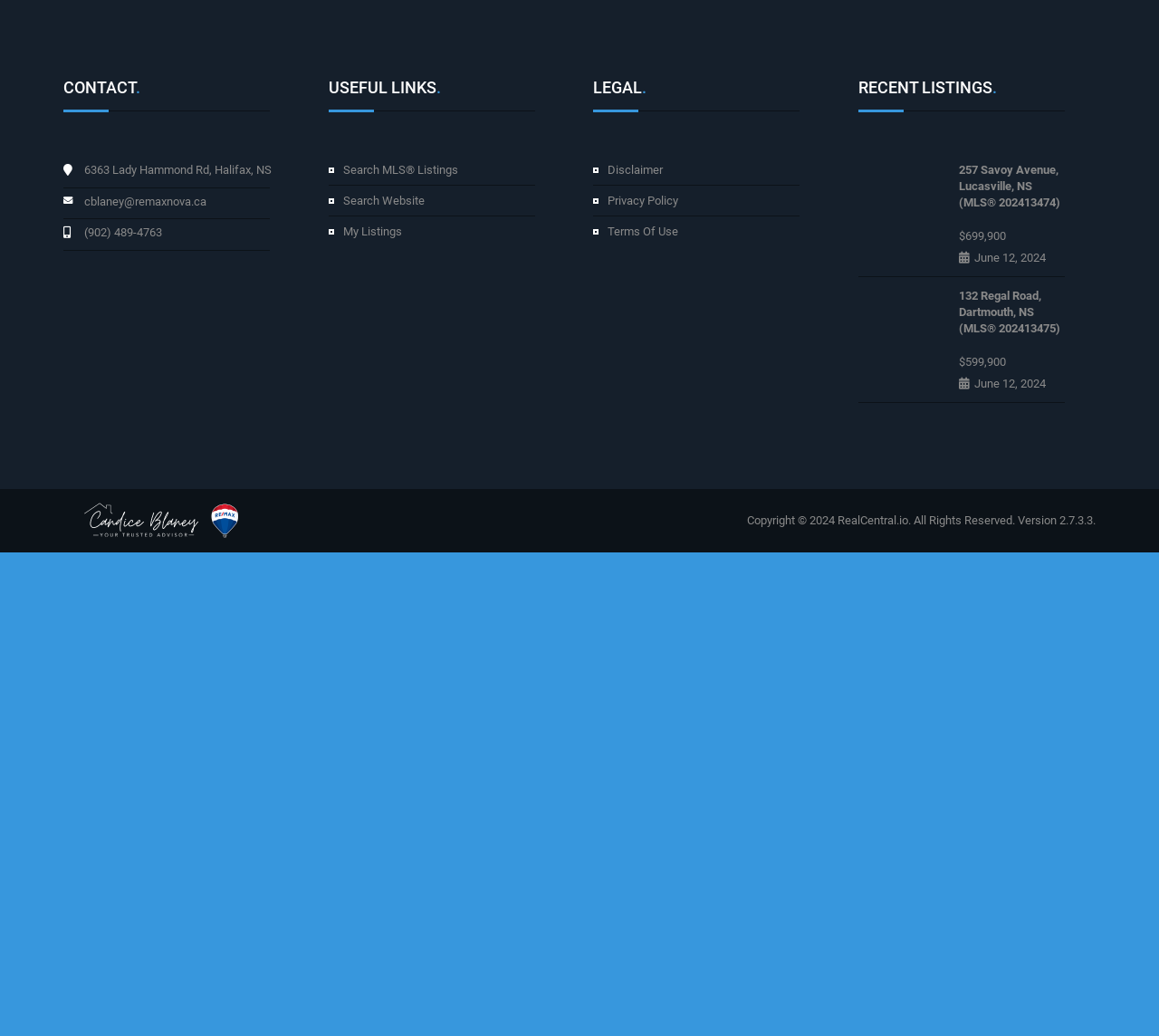What is the contact email?
Refer to the image and give a detailed answer to the question.

I found the contact email by looking at the 'CONTACT' section, where I saw a link with the text 'cblaney@remaxnova.ca', which is likely the contact email.